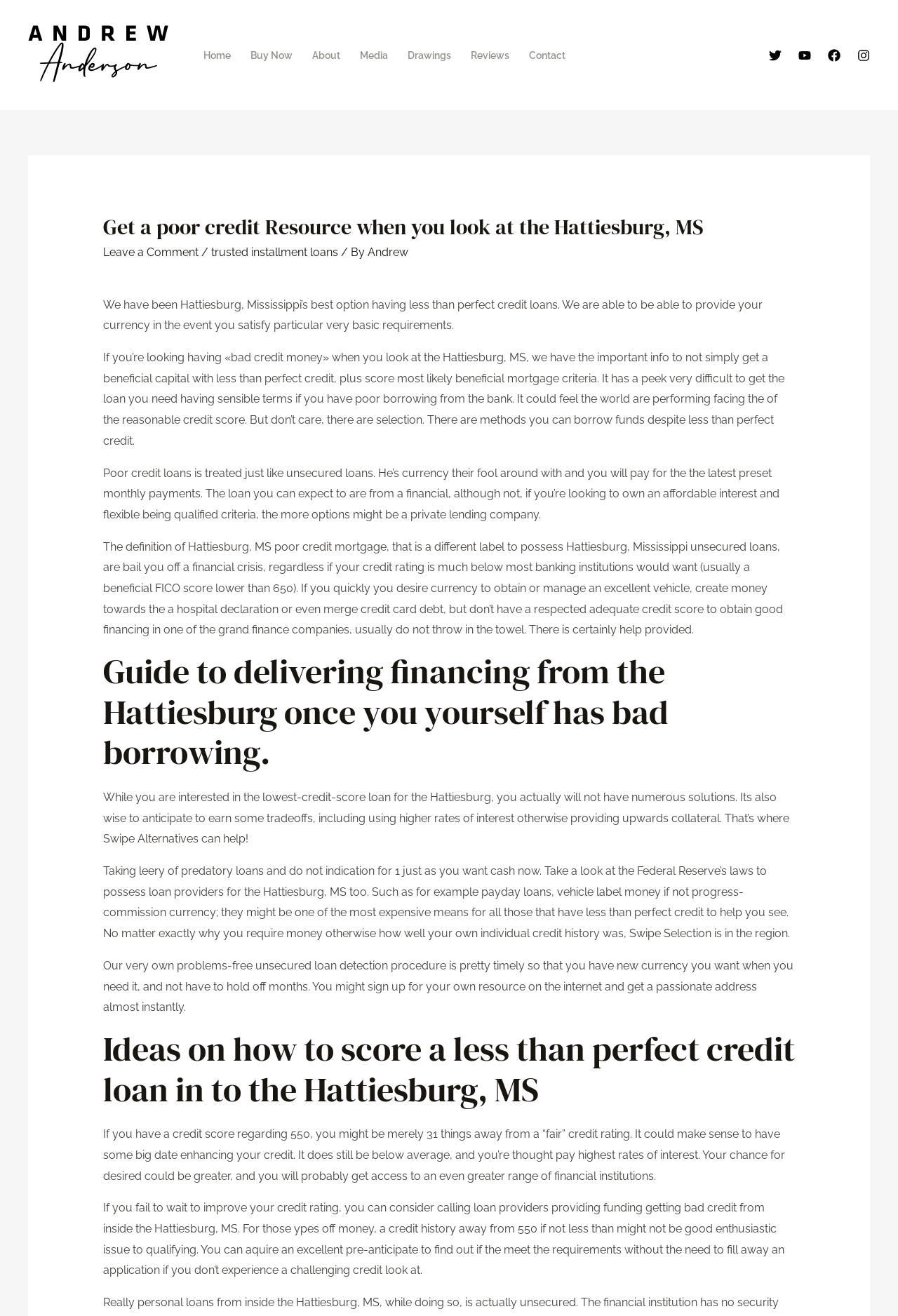Identify the text that serves as the heading for the webpage and generate it.

Get a poor credit Resource when you look at the Hattiesburg, MS